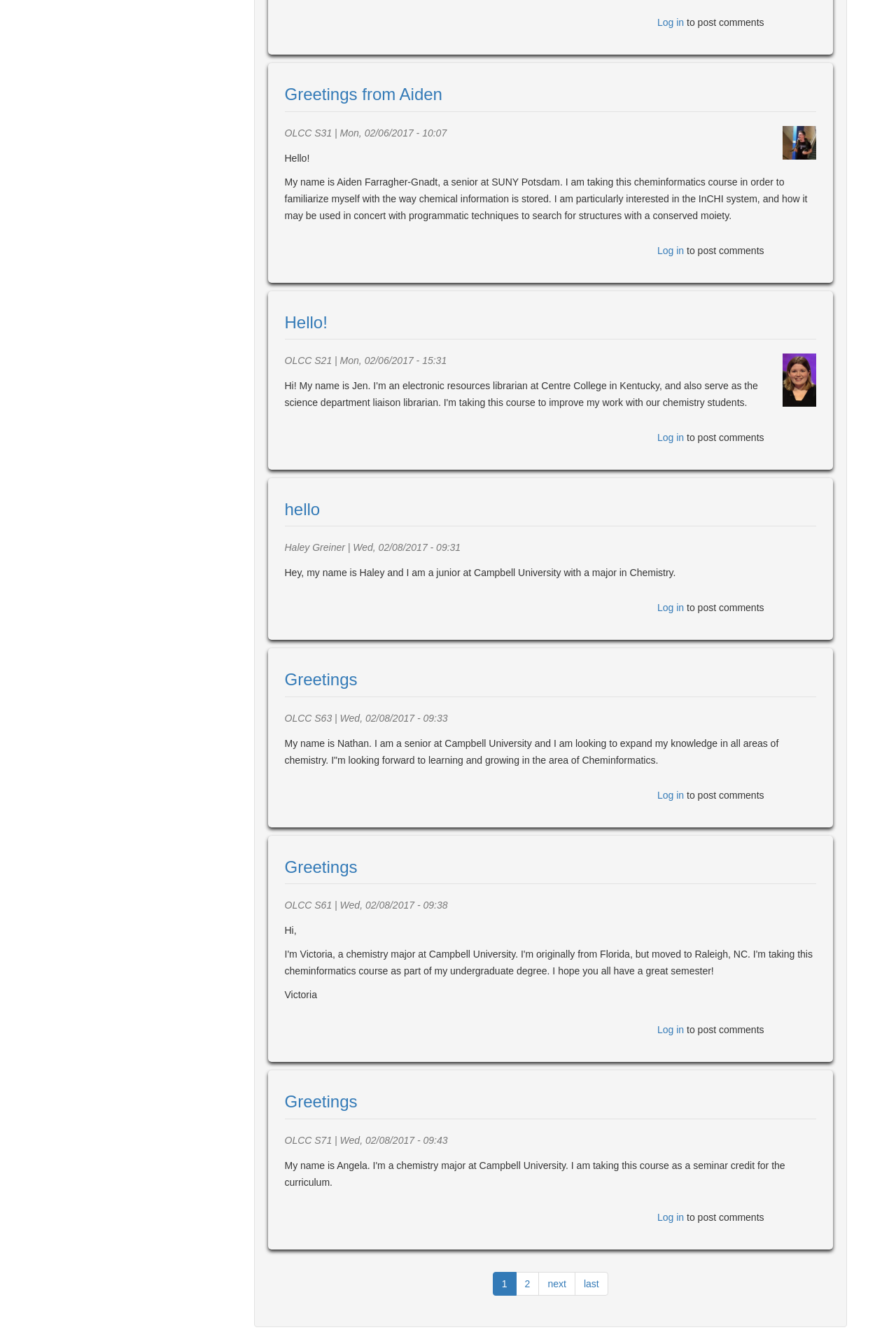Can you provide the bounding box coordinates for the element that should be clicked to implement the instruction: "View the post 'hello'"?

[0.318, 0.376, 0.357, 0.39]